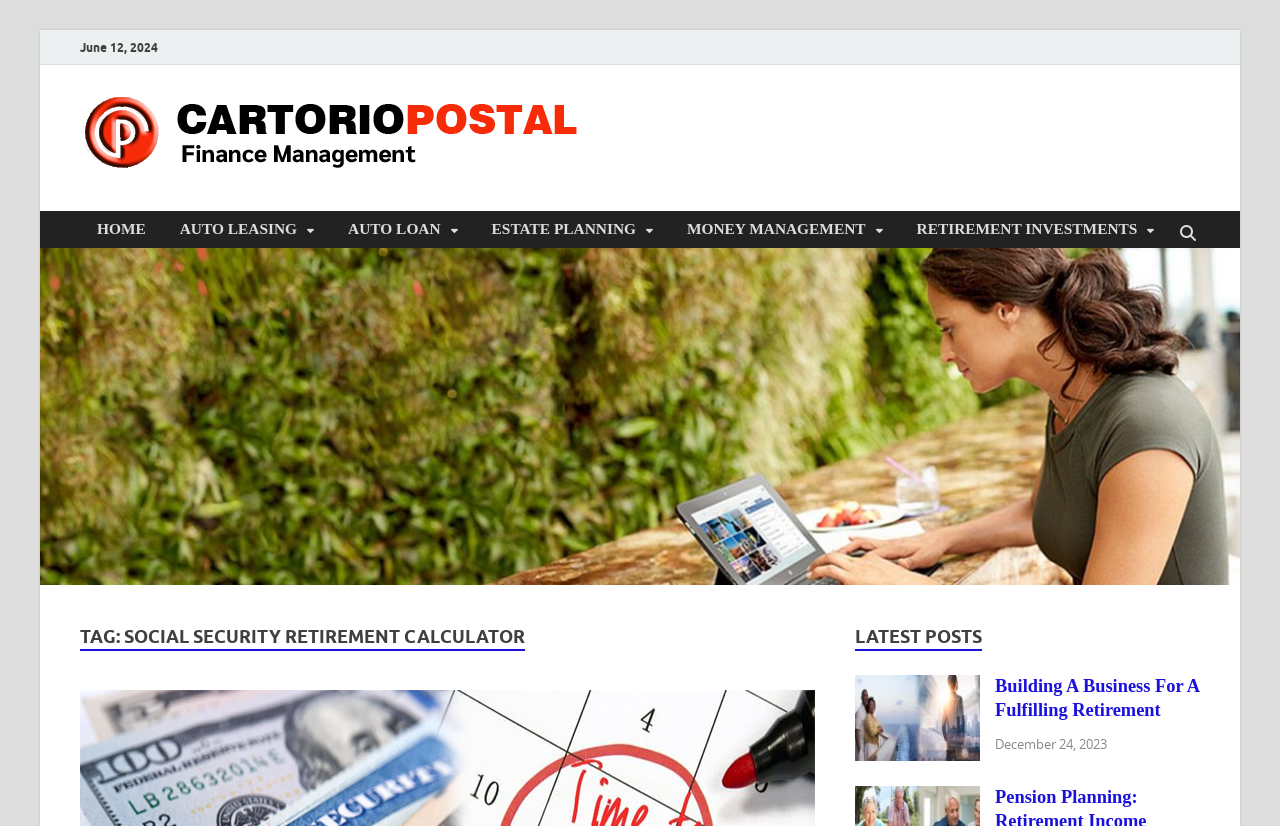Respond to the following query with just one word or a short phrase: 
What is the topic of the main heading?

Social Security Retirement Calculator